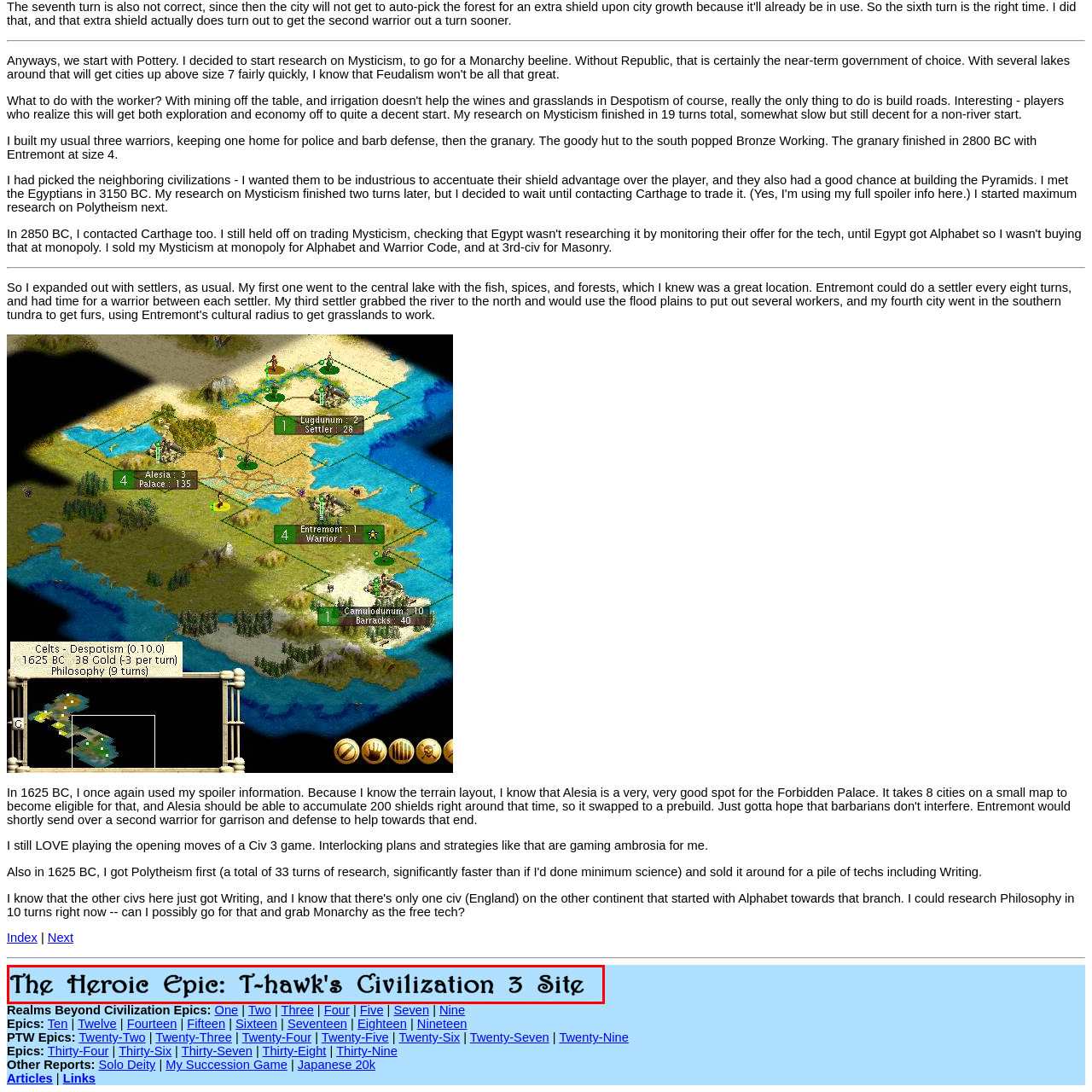Generate a detailed caption for the image contained in the red outlined area.

The image displays the title artwork for "The Heroic Epic: T-hawk's Civilization 3 Site." The title features a playful, stylized font that embodies the adventurous and strategic spirit of the Civilization series. The design likely appeals to fans of the game, reflecting the themes of exploration and conquest found within its gameplay. The background color is a soft blue, providing a vibrant contrast to the dark lettering, enhancing the visual appeal of the title. This artwork serves as the inviting header for an online site dedicated to gameplay, strategies, and narratives related to Civilization 3, indicating a rich source of content for enthusiasts.